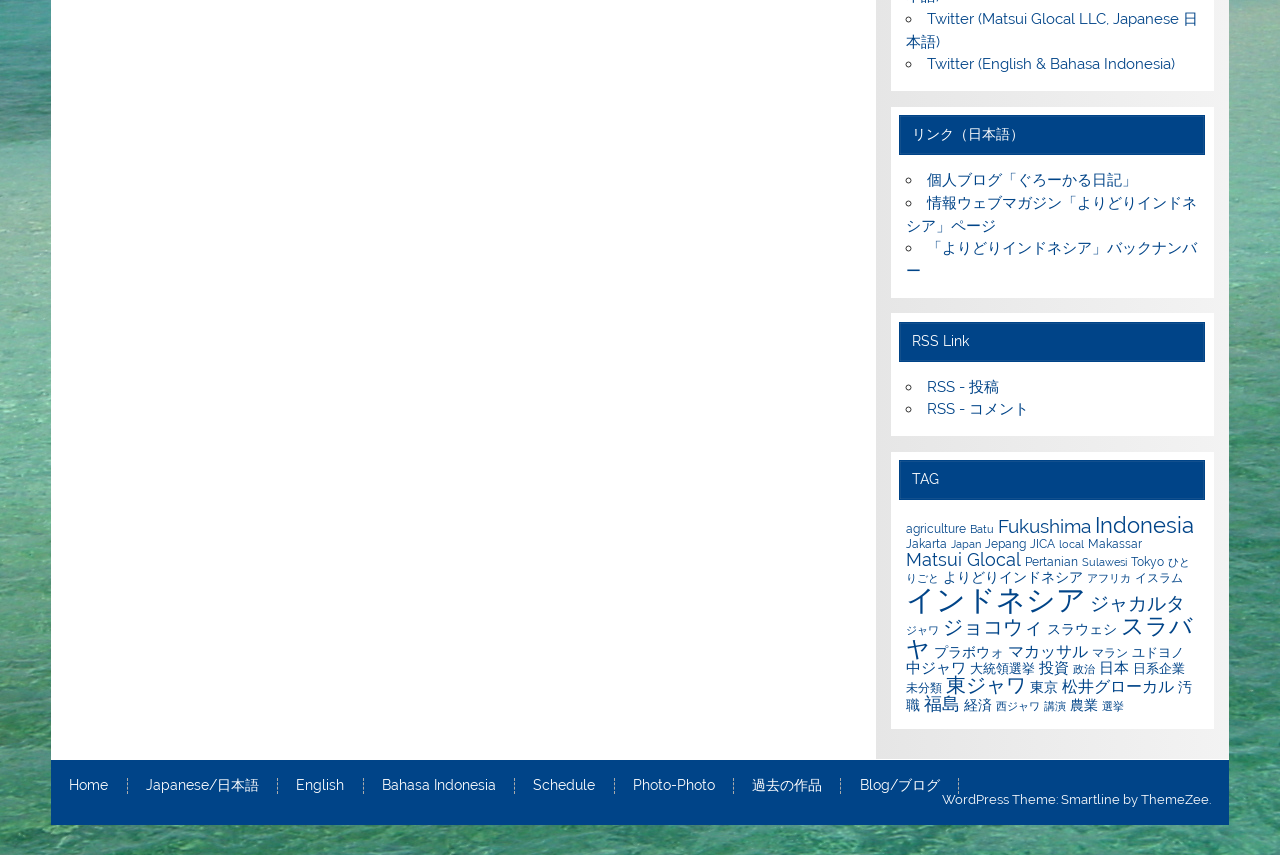How many links are under the 'TAG' heading?
Refer to the image and give a detailed response to the question.

Under the 'TAG' heading, there are 27 links listed, starting from 'agriculture (13個の項目)' to '汚職 (19個の項目)'. These links are categorized under the 'TAG' section with a heading element 'TAG' at [0.702, 0.538, 0.942, 0.585].